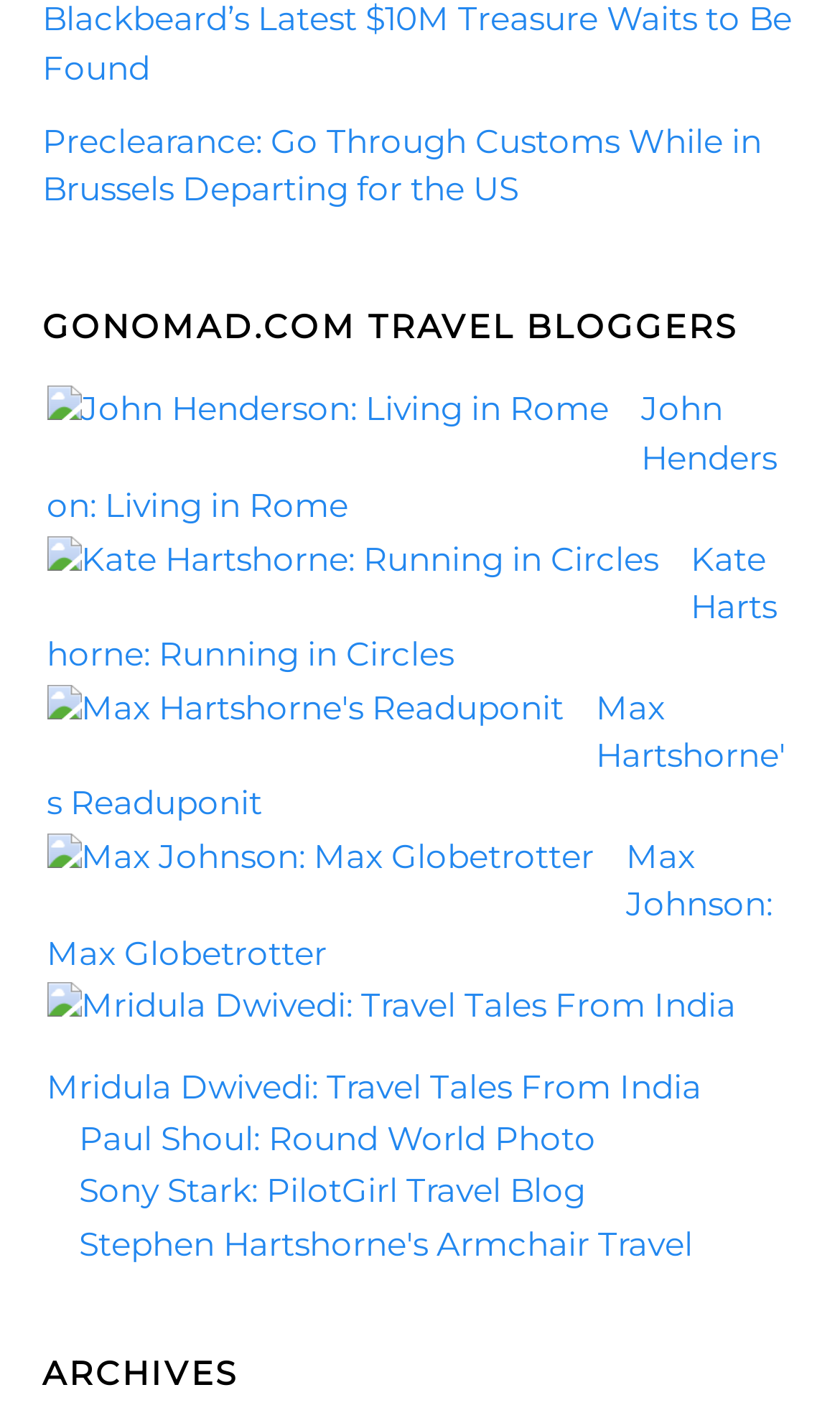Locate the bounding box coordinates of the element you need to click to accomplish the task described by this instruction: "View Kate Hartshorne's Running in Circles blog".

[0.055, 0.378, 0.925, 0.474]